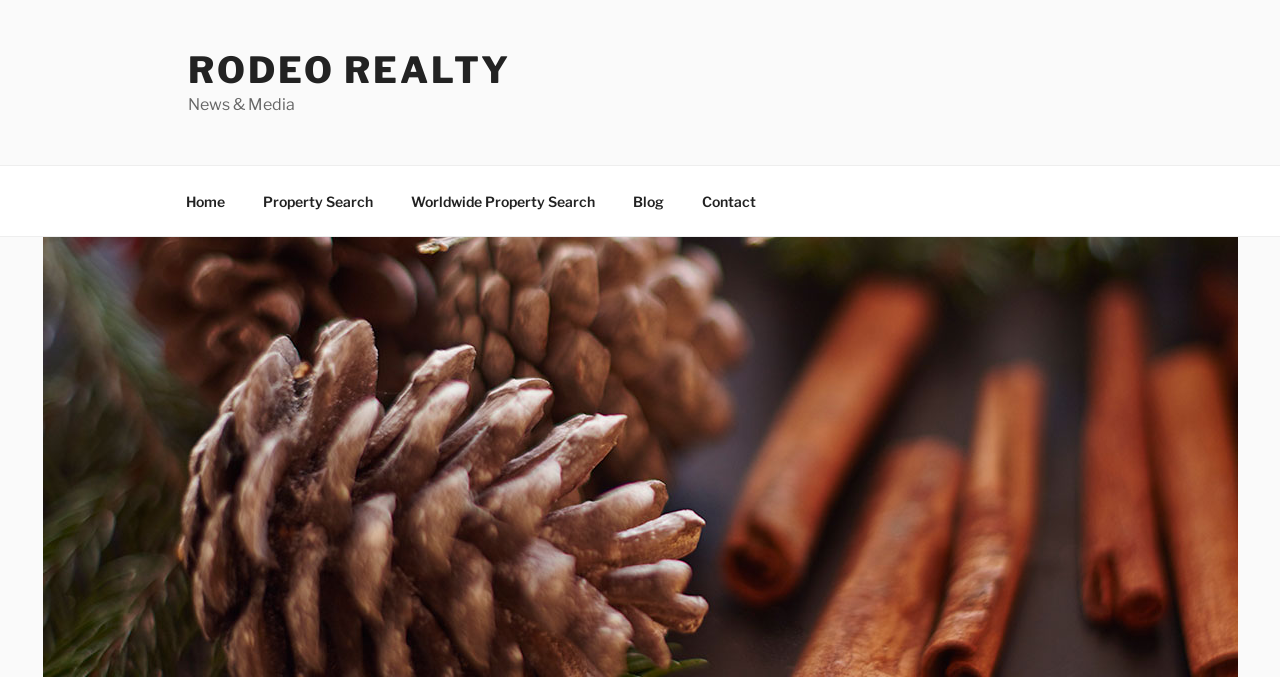For the element described, predict the bounding box coordinates as (top-left x, top-left y, bottom-right x, bottom-right y). All values should be between 0 and 1. Element description: July 2021

None